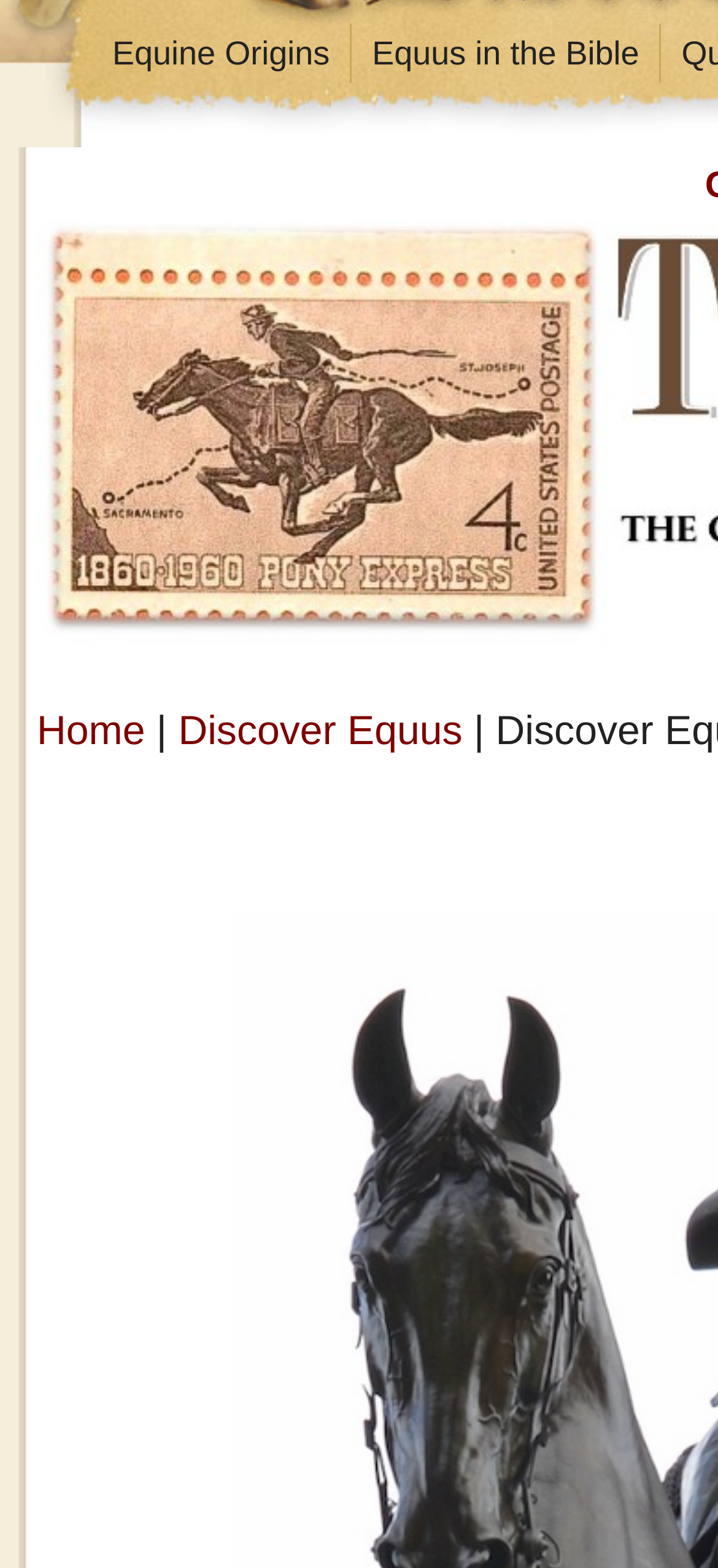Determine the bounding box coordinates for the UI element with the following description: "Home". The coordinates should be four float numbers between 0 and 1, represented as [left, top, right, bottom].

[0.051, 0.451, 0.202, 0.48]